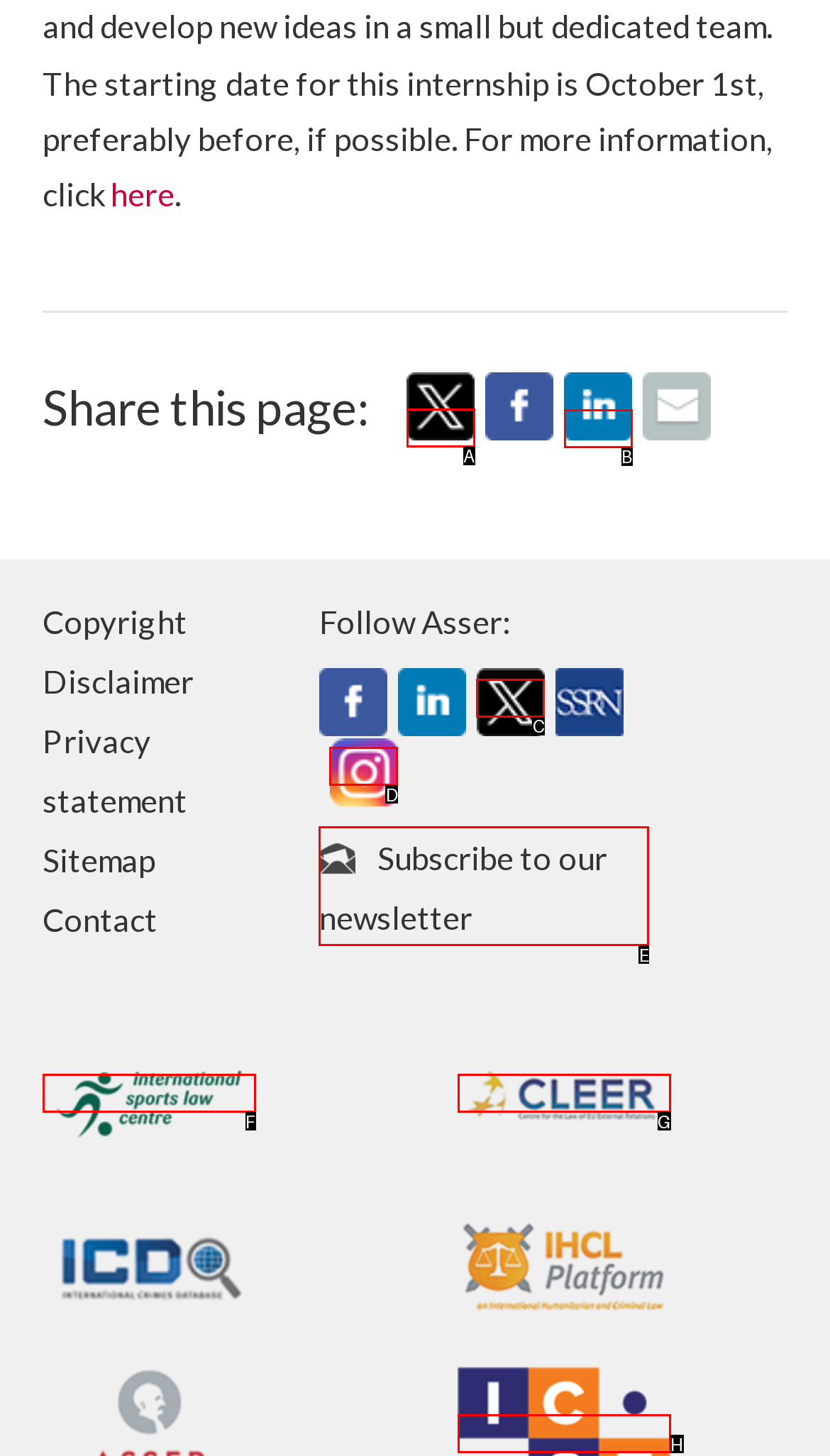Determine the letter of the UI element that will complete the task: Go to forums
Reply with the corresponding letter.

None